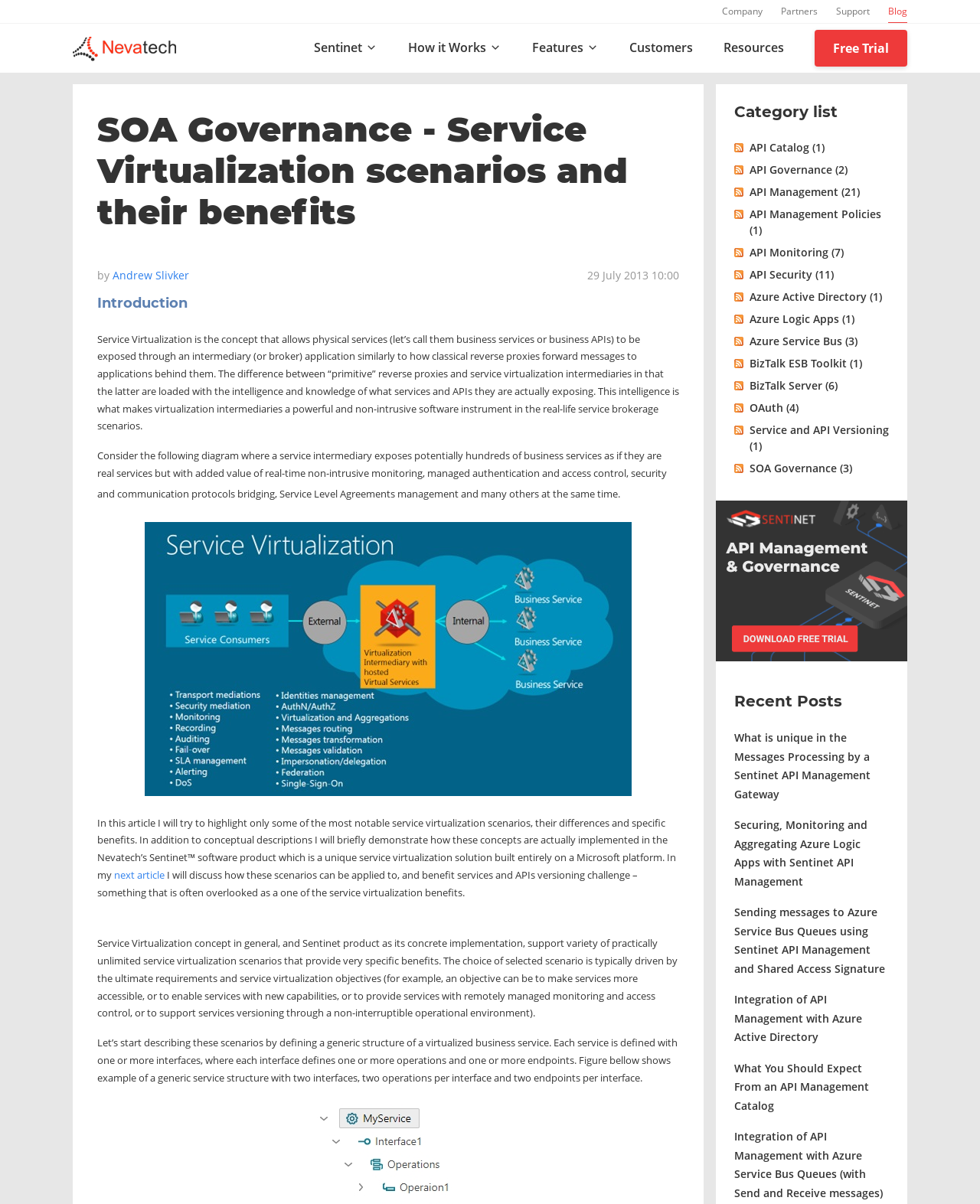Predict the bounding box coordinates of the area that should be clicked to accomplish the following instruction: "Search by keyword". The bounding box coordinates should consist of four float numbers between 0 and 1, i.e., [left, top, right, bottom].

None